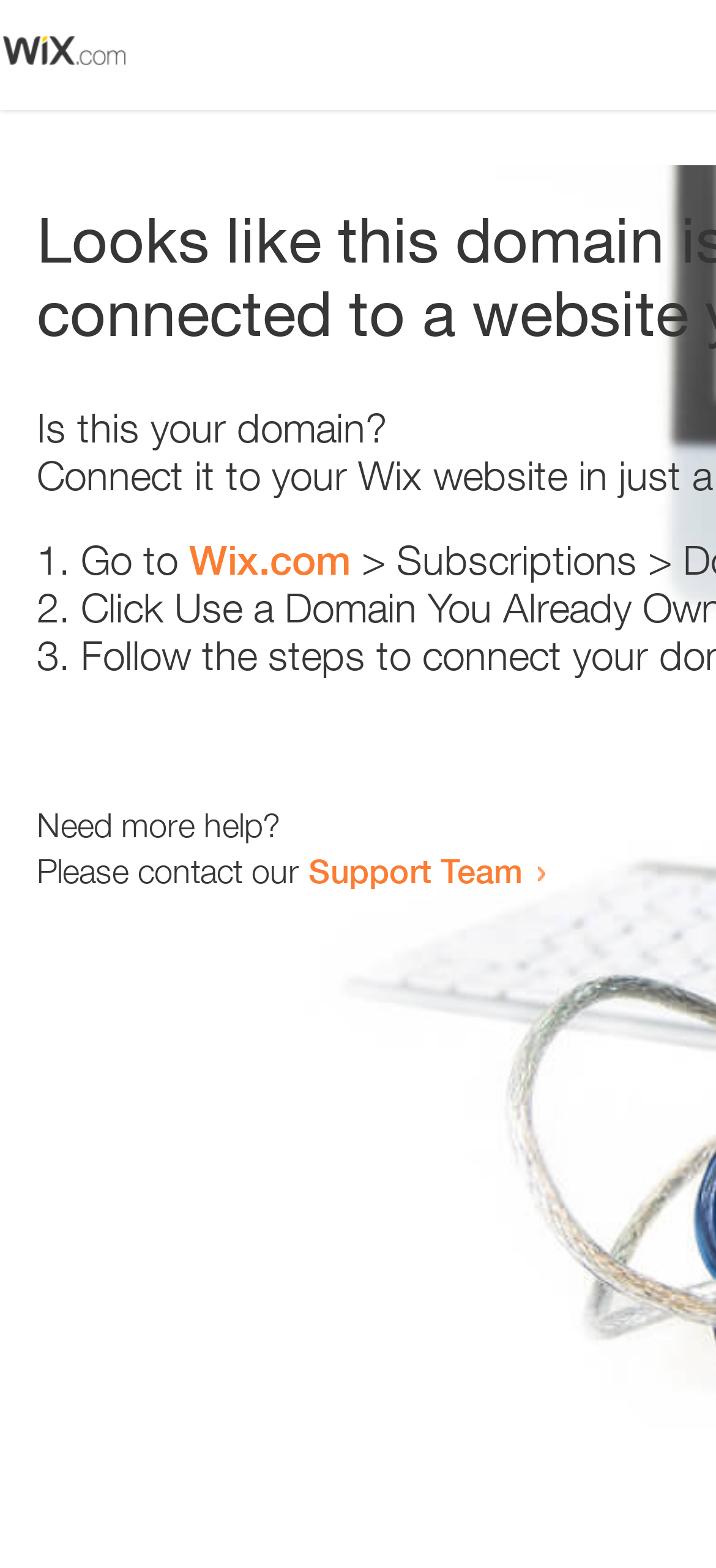What is the link below the text 'Go to'?
Refer to the image and respond with a one-word or short-phrase answer.

Wix.com